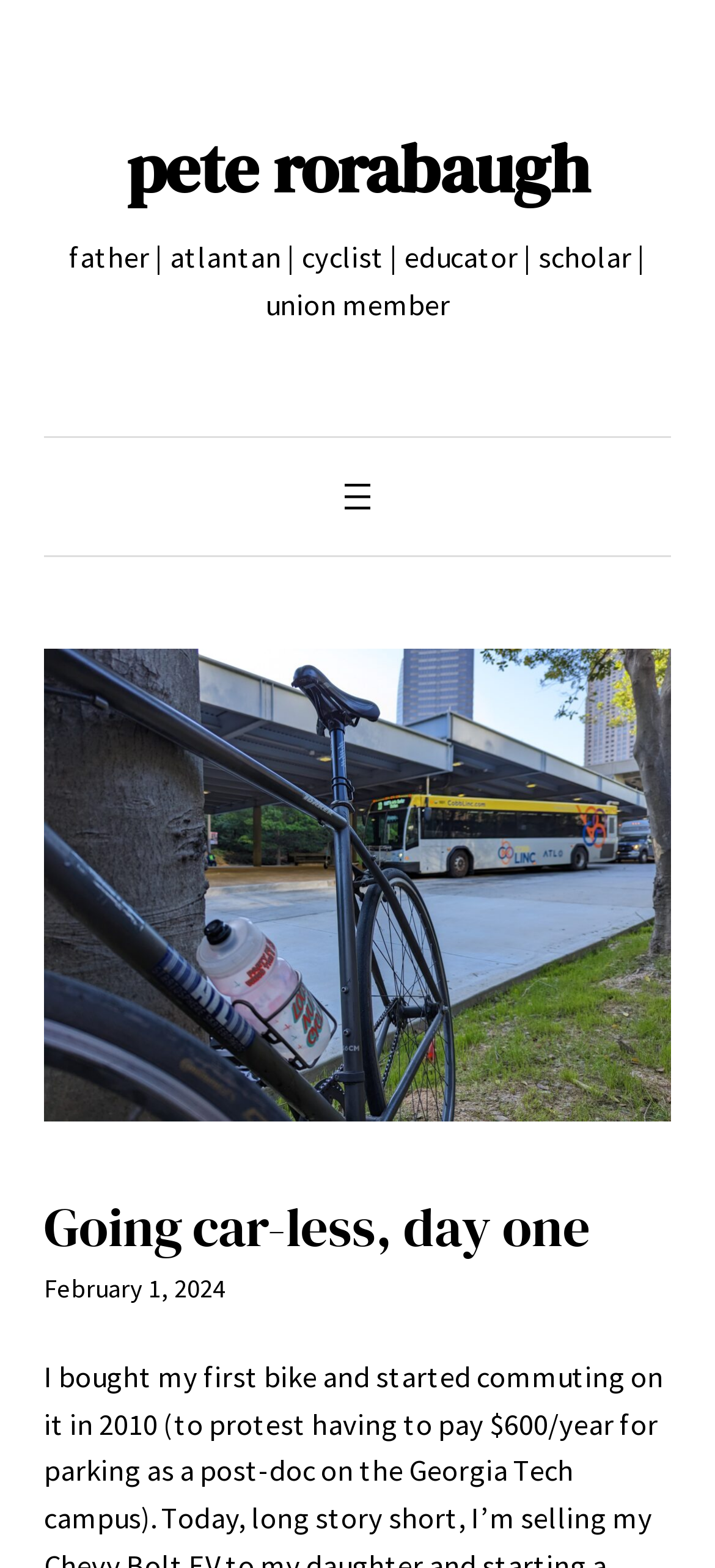Please answer the following question as detailed as possible based on the image: 
What is the date of the blog post?

The time element with the static text 'February 1, 2024' indicates the date of the blog post.